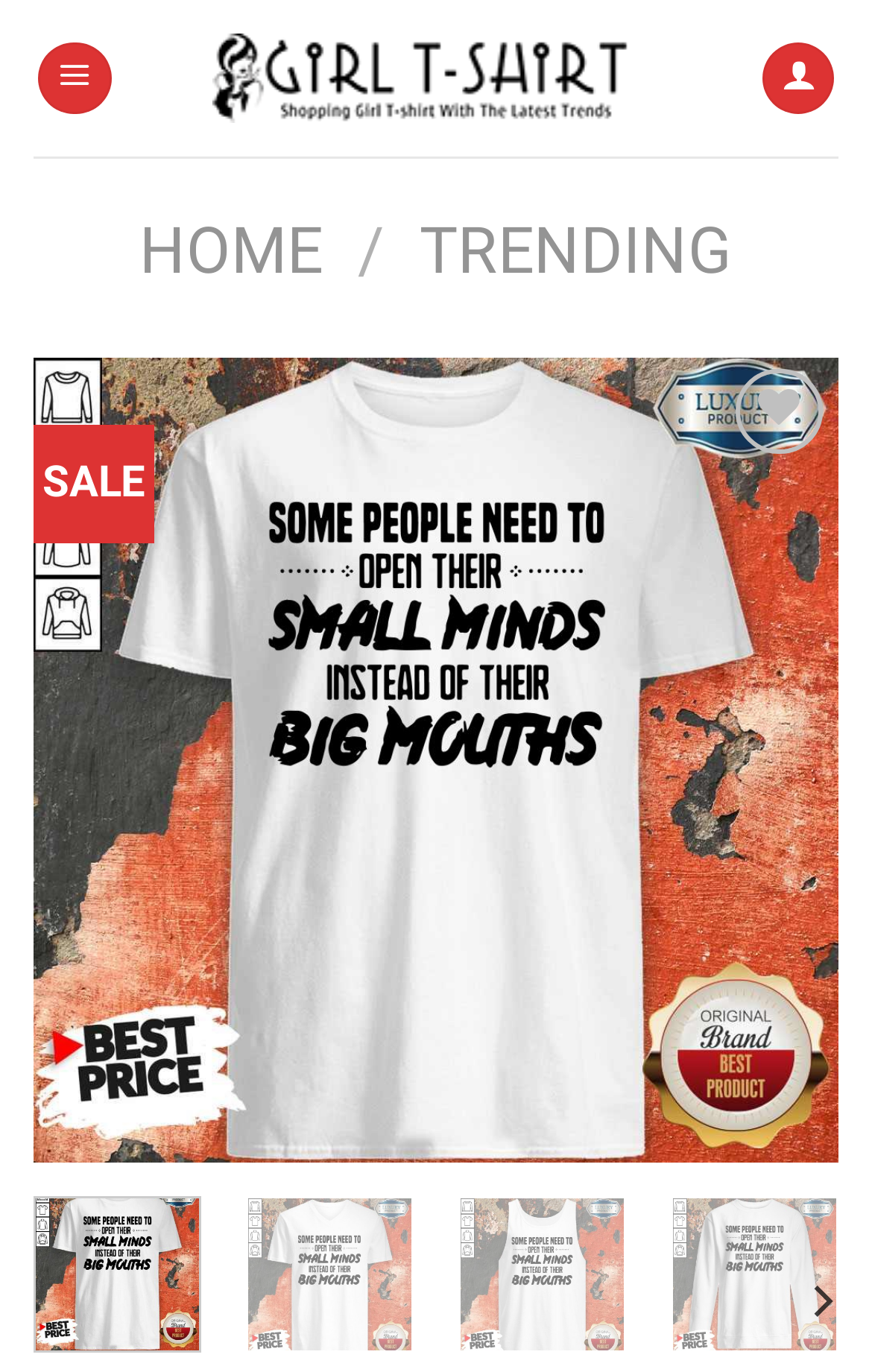Illustrate the webpage with a detailed description.

This webpage appears to be an e-commerce product page for a t-shirt with the title "Funny Some People Need To Open Their Small Minds Shirt". At the top left corner, there is a menu link labeled "Menu" and a link with an icon "\ue901" at the top right corner. Below these links, there are navigation links "HOME" and "TRENDING" with a slash in between, indicating a breadcrumb trail.

The main content of the page is a large image of the t-shirt, which takes up most of the page. Above the image, there is a link "Add to Wishlist" and a button labeled "Wishlist". Below the image, there are two buttons, "Previous" and "Next", which are likely used for navigating through product images.

At the bottom of the page, there is a smaller image of the t-shirt, accompanied by two buttons, "Previous" and "Next", which are also used for navigation. The "Previous" button is disabled, indicating that it is not possible to navigate to a previous image.

There are no paragraphs of text on the page, but there is a small table with a single cell containing the text "SALE" at the top right corner of the page. Overall, the page is focused on showcasing the product image and providing basic navigation and wishlist functionality.